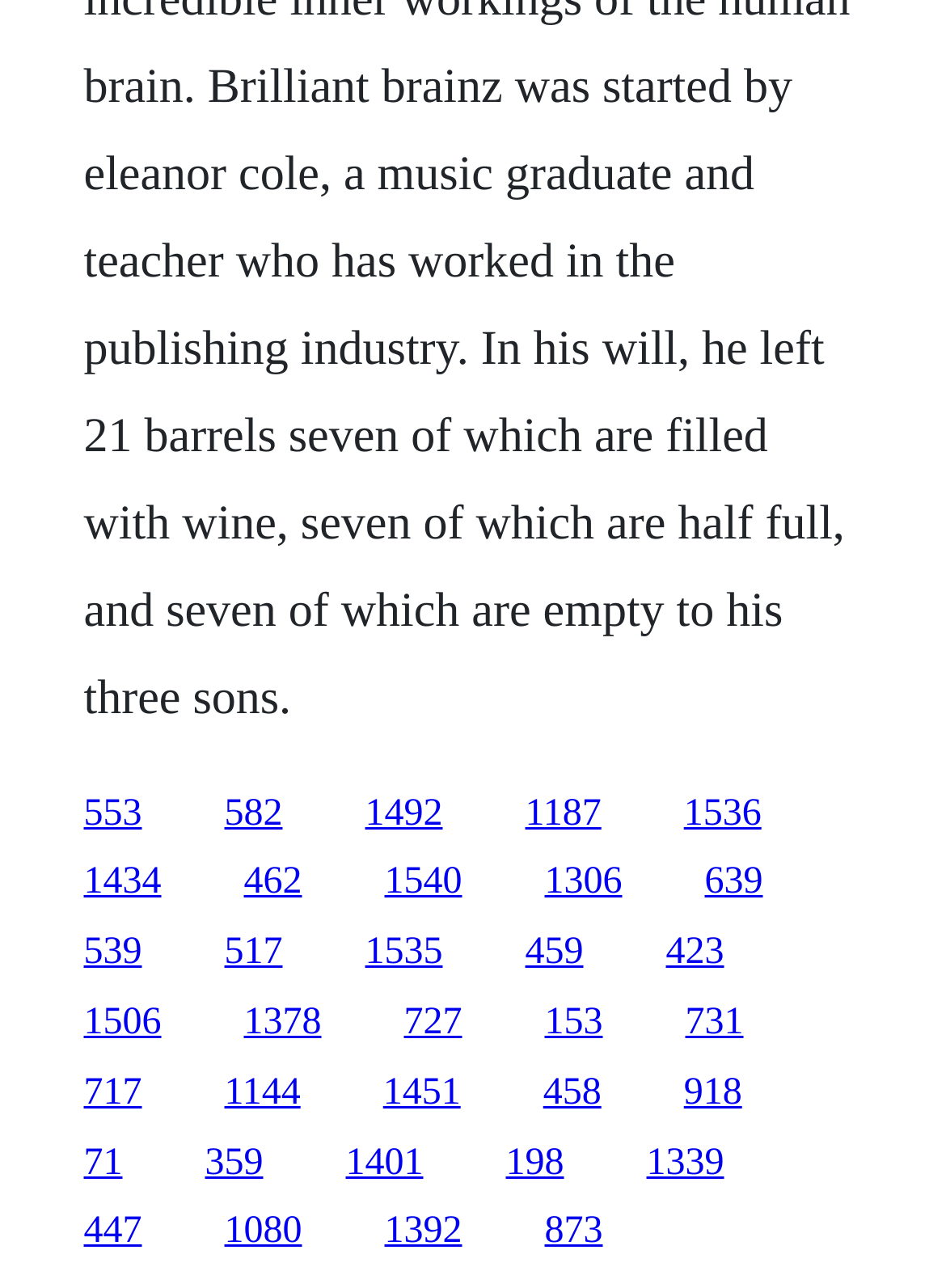Please determine the bounding box coordinates of the clickable area required to carry out the following instruction: "Switch to desktop view". The coordinates must be four float numbers between 0 and 1, represented as [left, top, right, bottom].

None